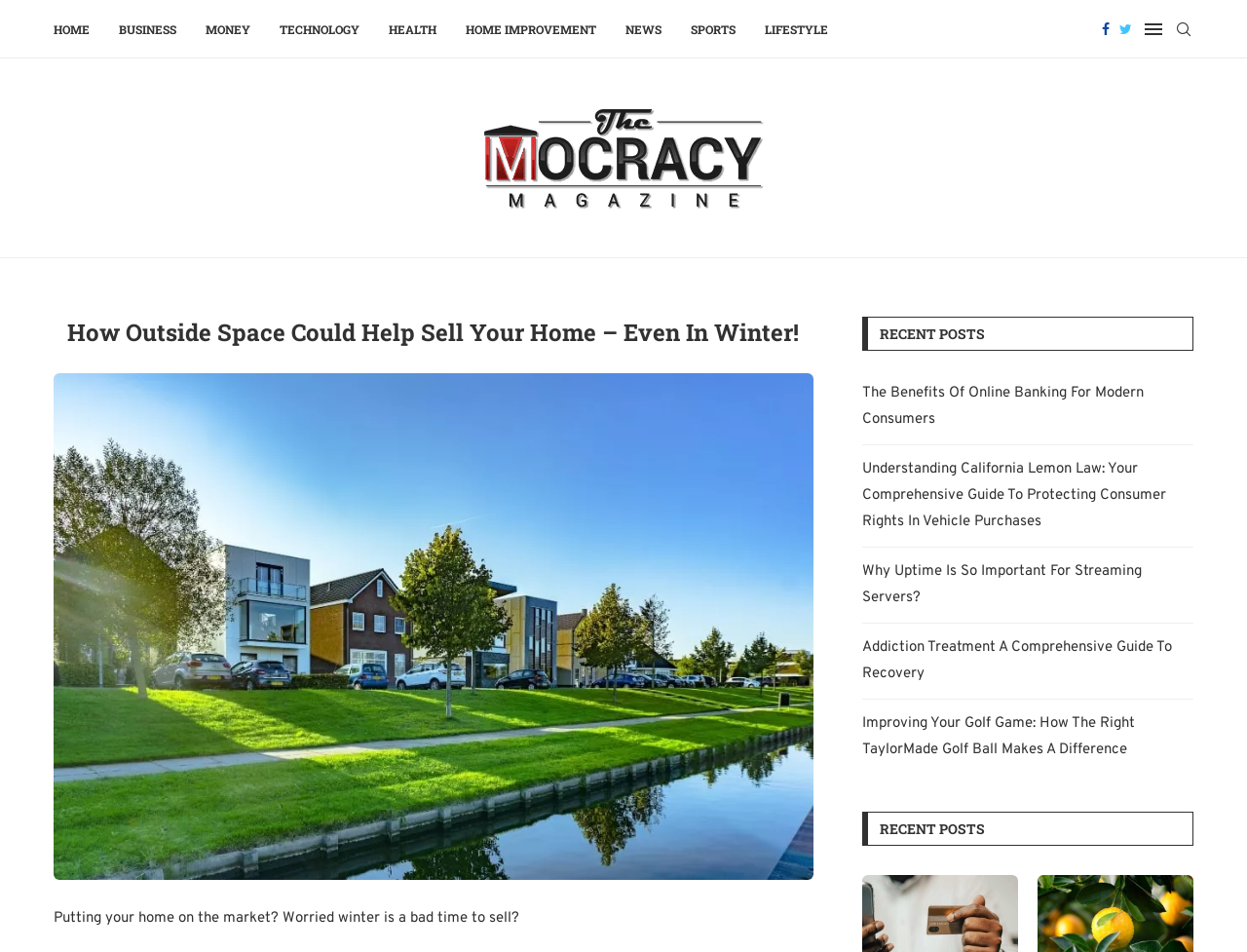Can you look at the image and give a comprehensive answer to the question:
How many social media links are there in the top-right corner?

I counted the social media links in the top-right corner of the webpage and found two links, 'Facebook' and 'Twitter', with bounding box coordinates of [0.884, 0.001, 0.89, 0.06] and [0.898, 0.001, 0.908, 0.06] respectively.